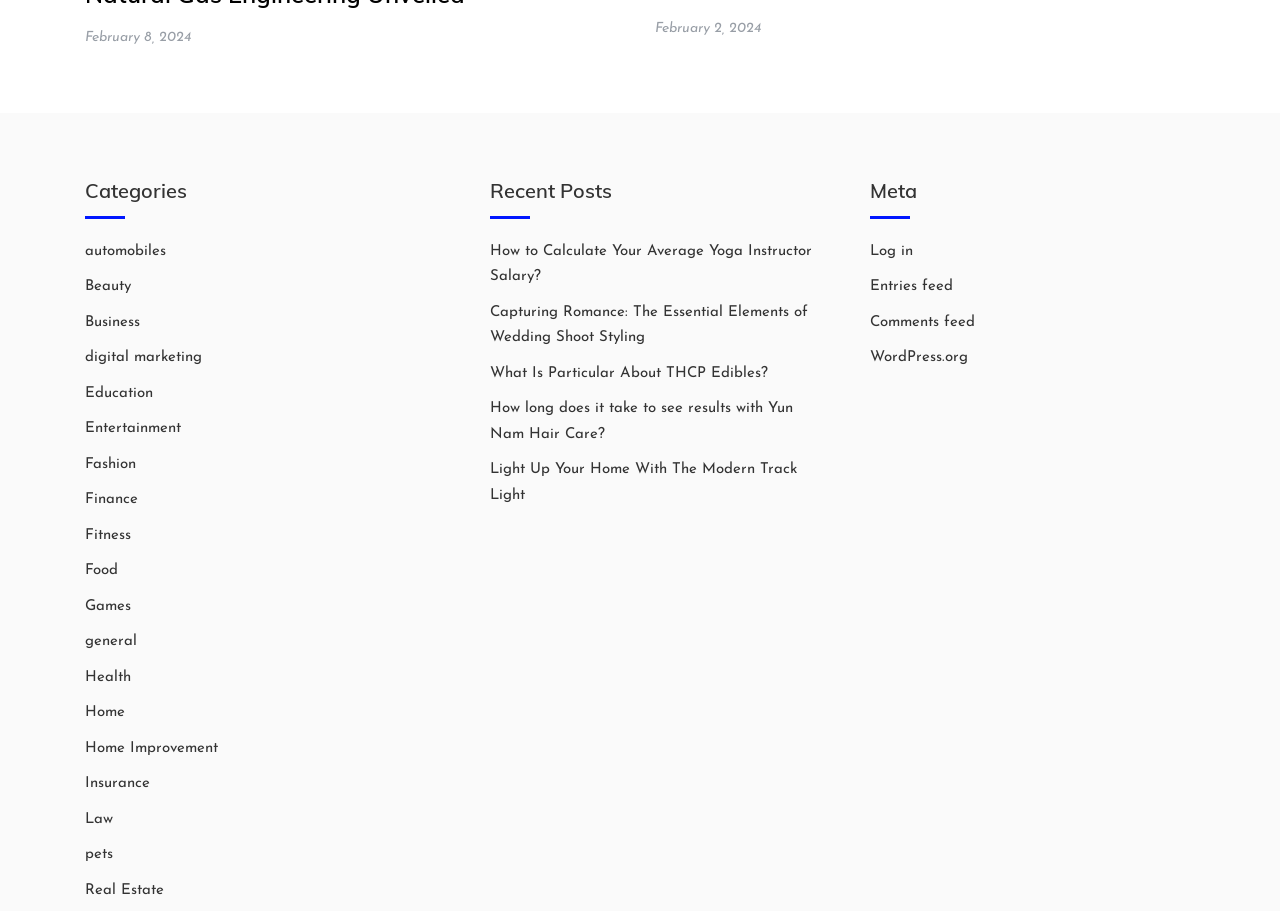Locate the UI element described by Real Estate and provide its bounding box coordinates. Use the format (top-left x, top-left y, bottom-right x, bottom-right y) with all values as floating point numbers between 0 and 1.

[0.066, 0.963, 0.128, 0.991]